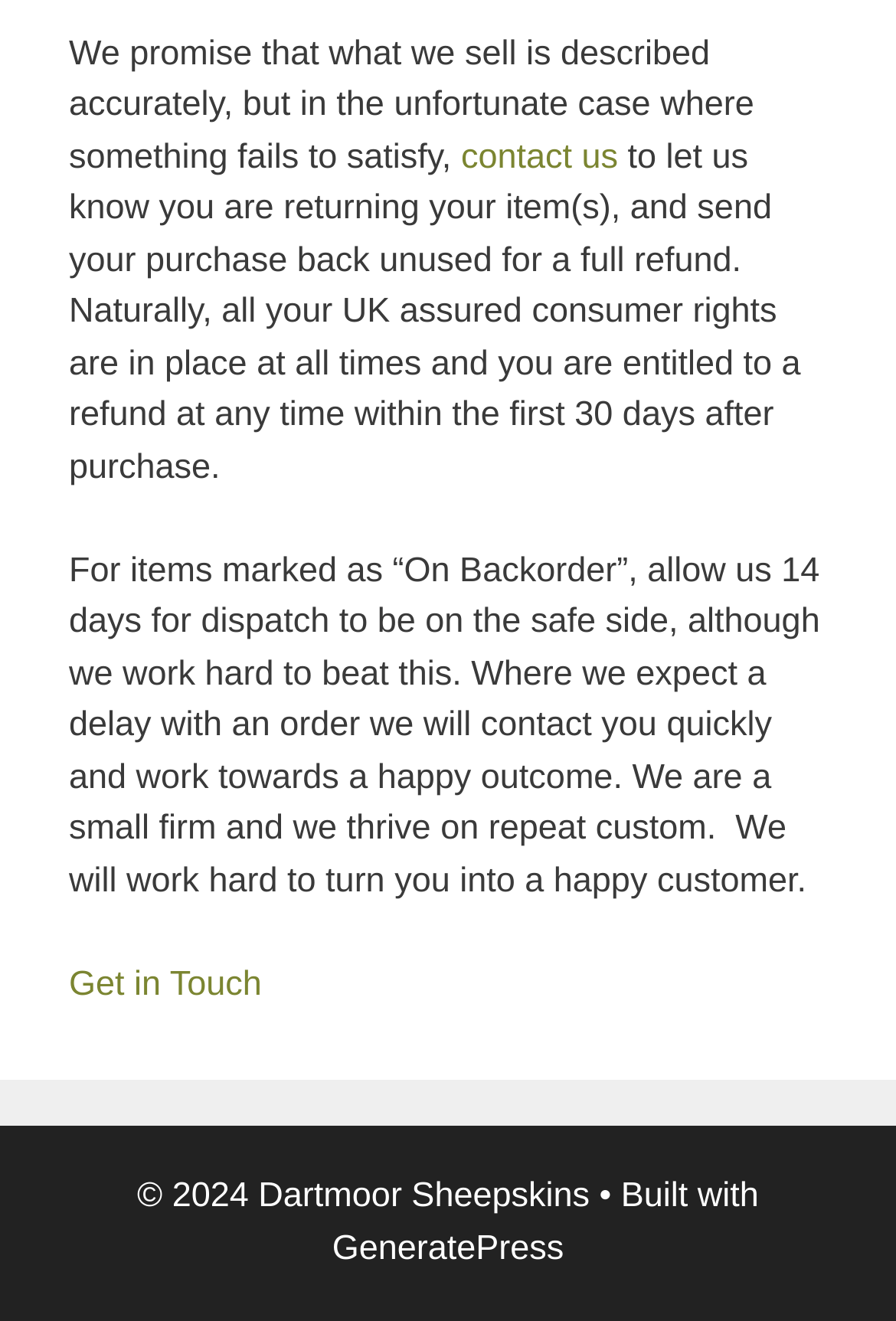Identify the bounding box for the element characterized by the following description: "September 2012".

None